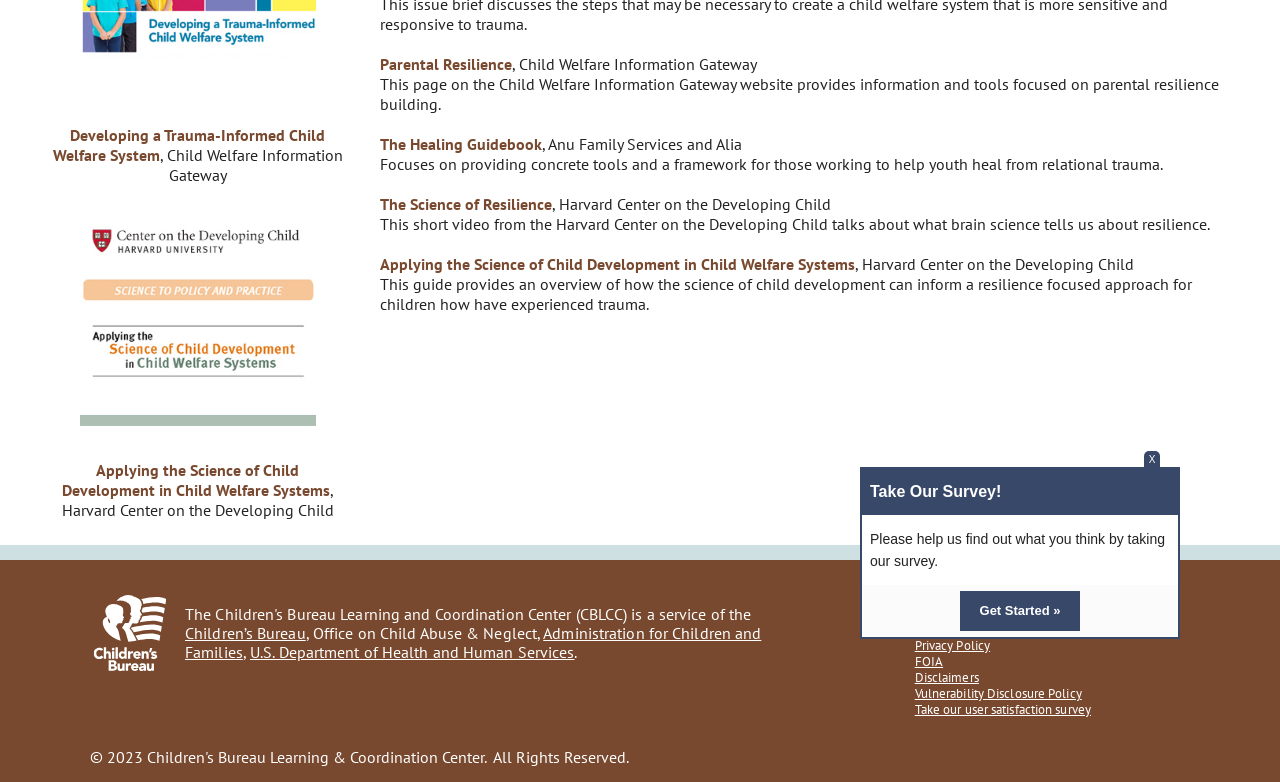Provide the bounding box coordinates of the HTML element described as: "Take our user satisfaction survey". The bounding box coordinates should be four float numbers between 0 and 1, i.e., [left, top, right, bottom].

[0.715, 0.895, 0.852, 0.918]